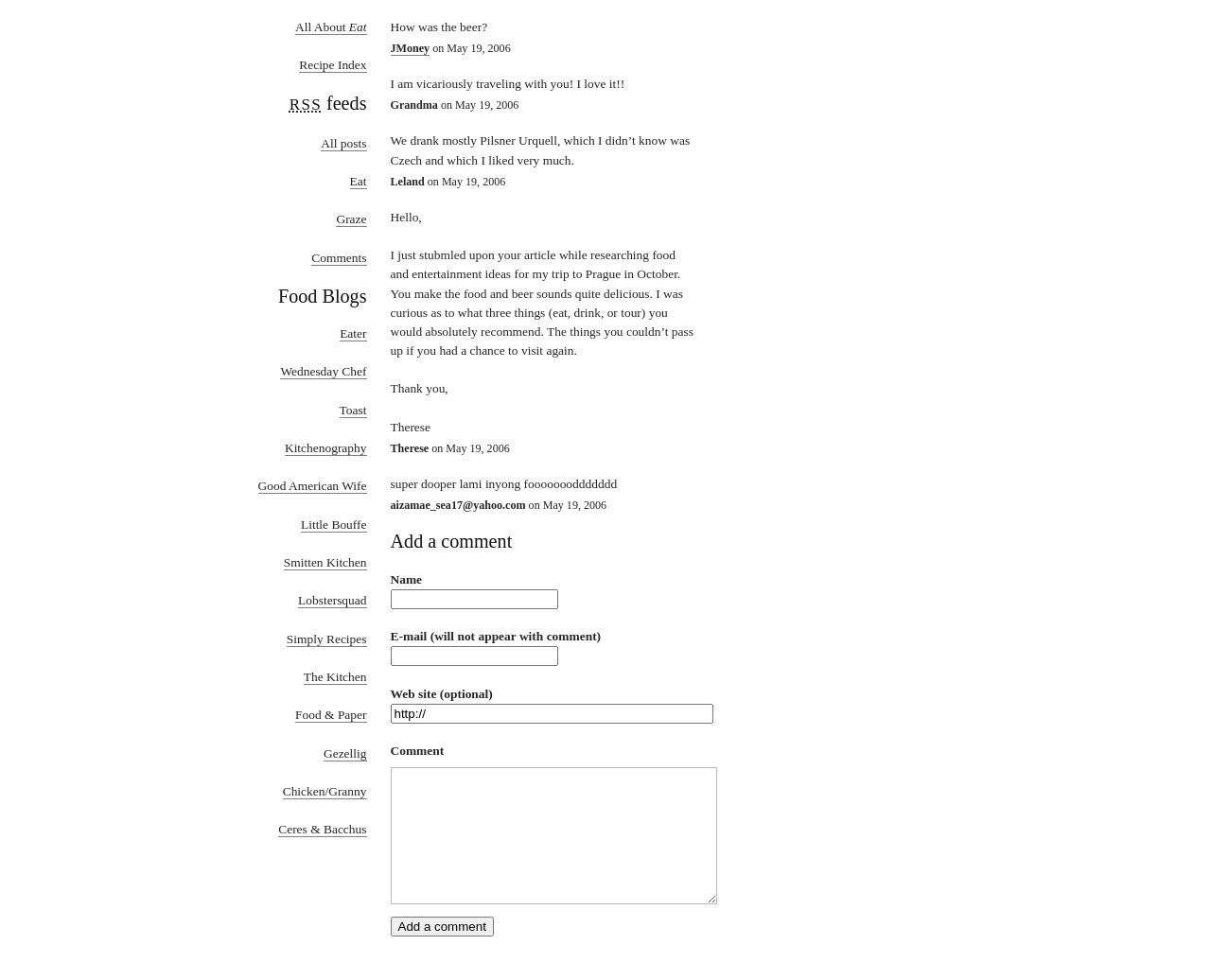Please identify the bounding box coordinates of the clickable region that I should interact with to perform the following instruction: "Click Facebook". The coordinates should be expressed as four float numbers between 0 and 1, i.e., [left, top, right, bottom].

None